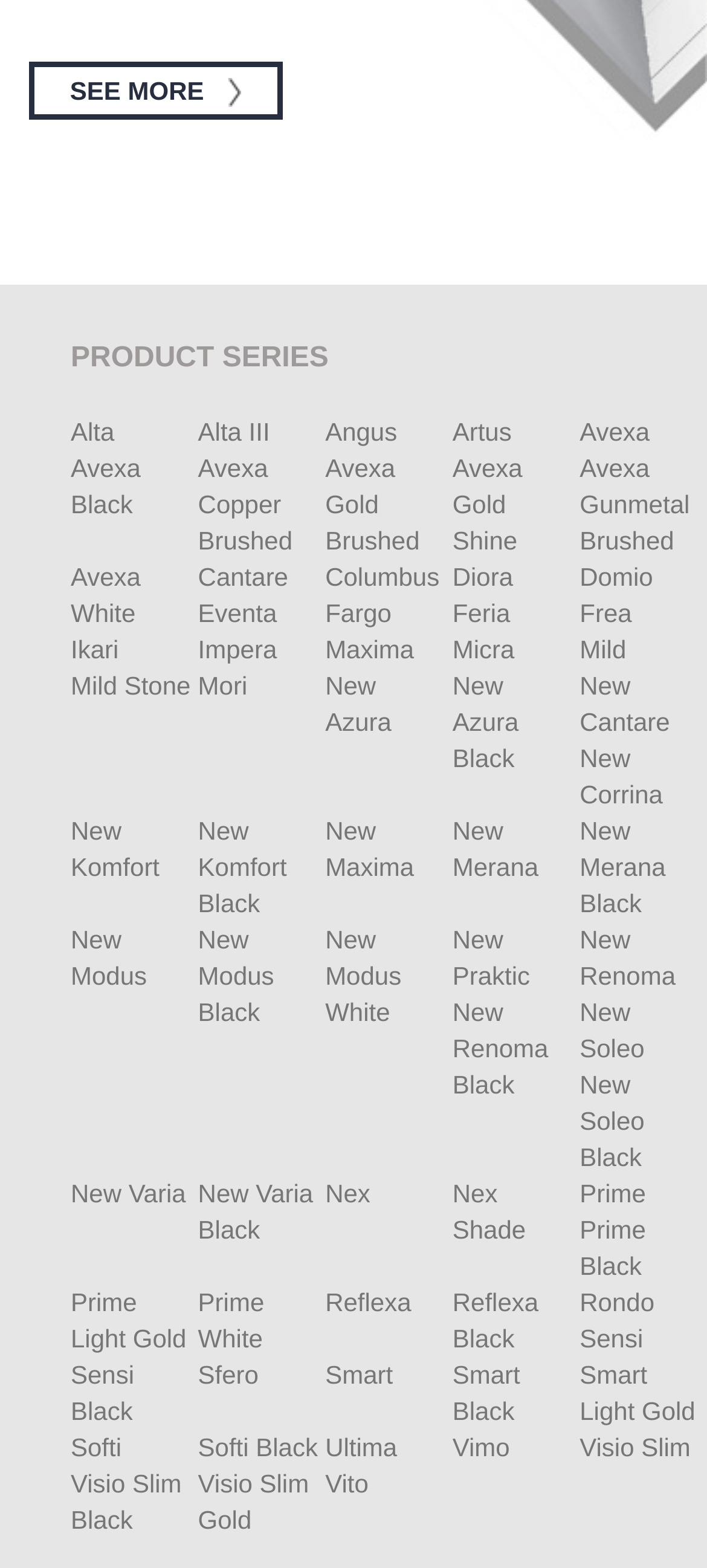Are there any duplicate product names listed on this webpage?
Answer the question using a single word or phrase, according to the image.

Yes